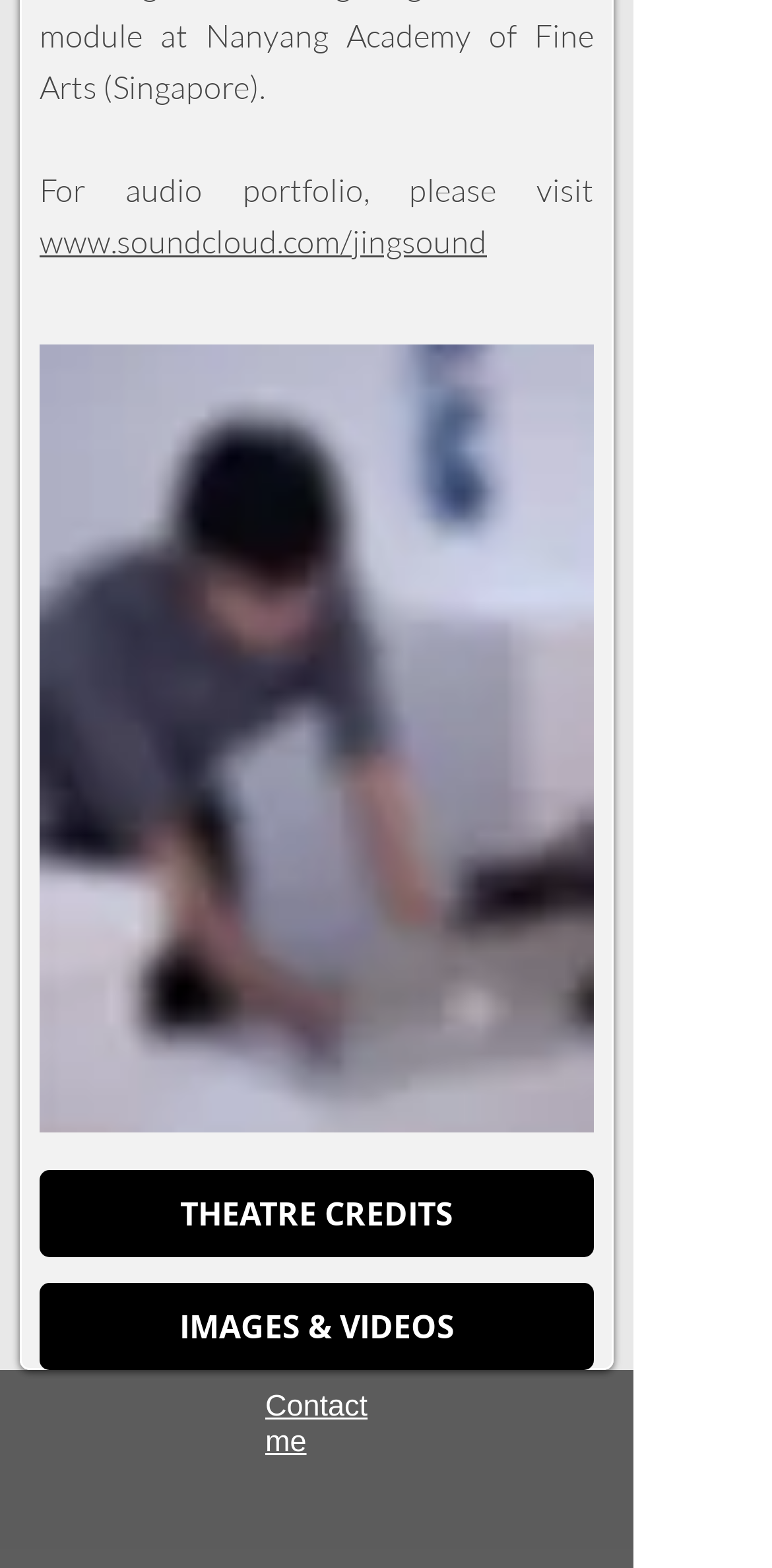Predict the bounding box for the UI component with the following description: "BLOG".

None